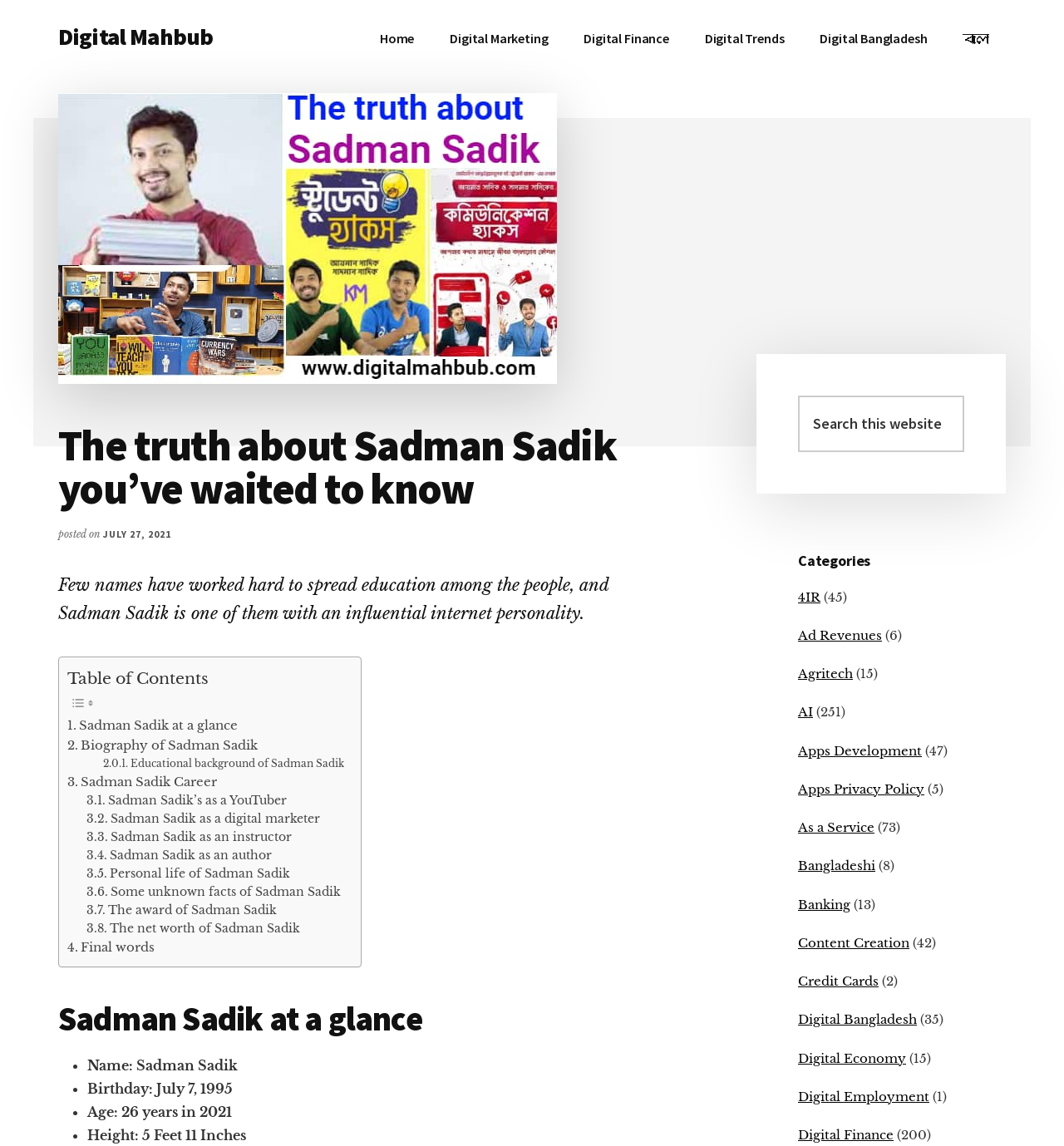Please provide the bounding box coordinates for the element that needs to be clicked to perform the following instruction: "Learn about Sadman Sadik's career". The coordinates should be given as four float numbers between 0 and 1, i.e., [left, top, right, bottom].

[0.063, 0.674, 0.204, 0.691]